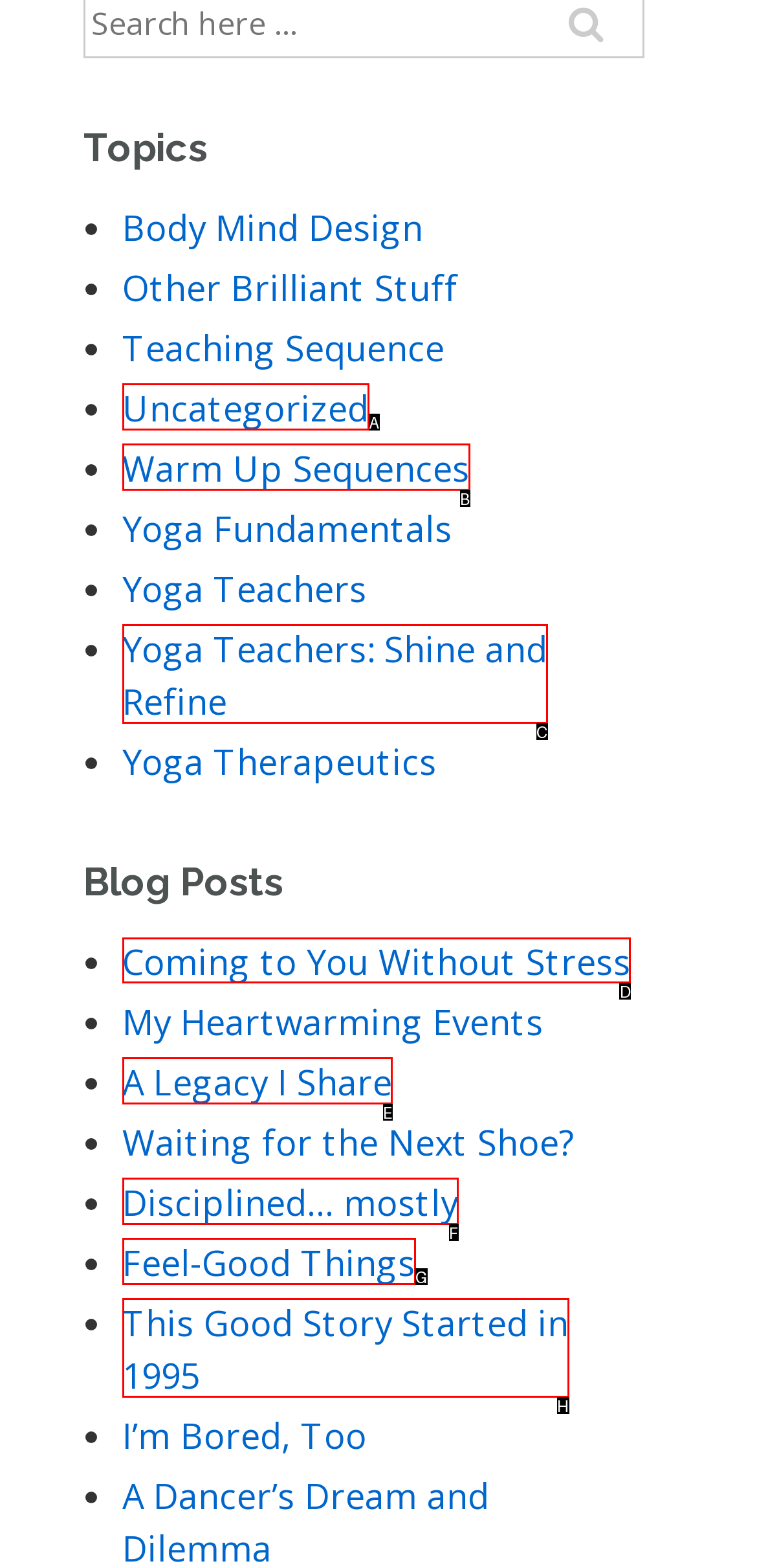Pick the HTML element that should be clicked to execute the task: Read Coming to You Without Stress
Respond with the letter corresponding to the correct choice.

D